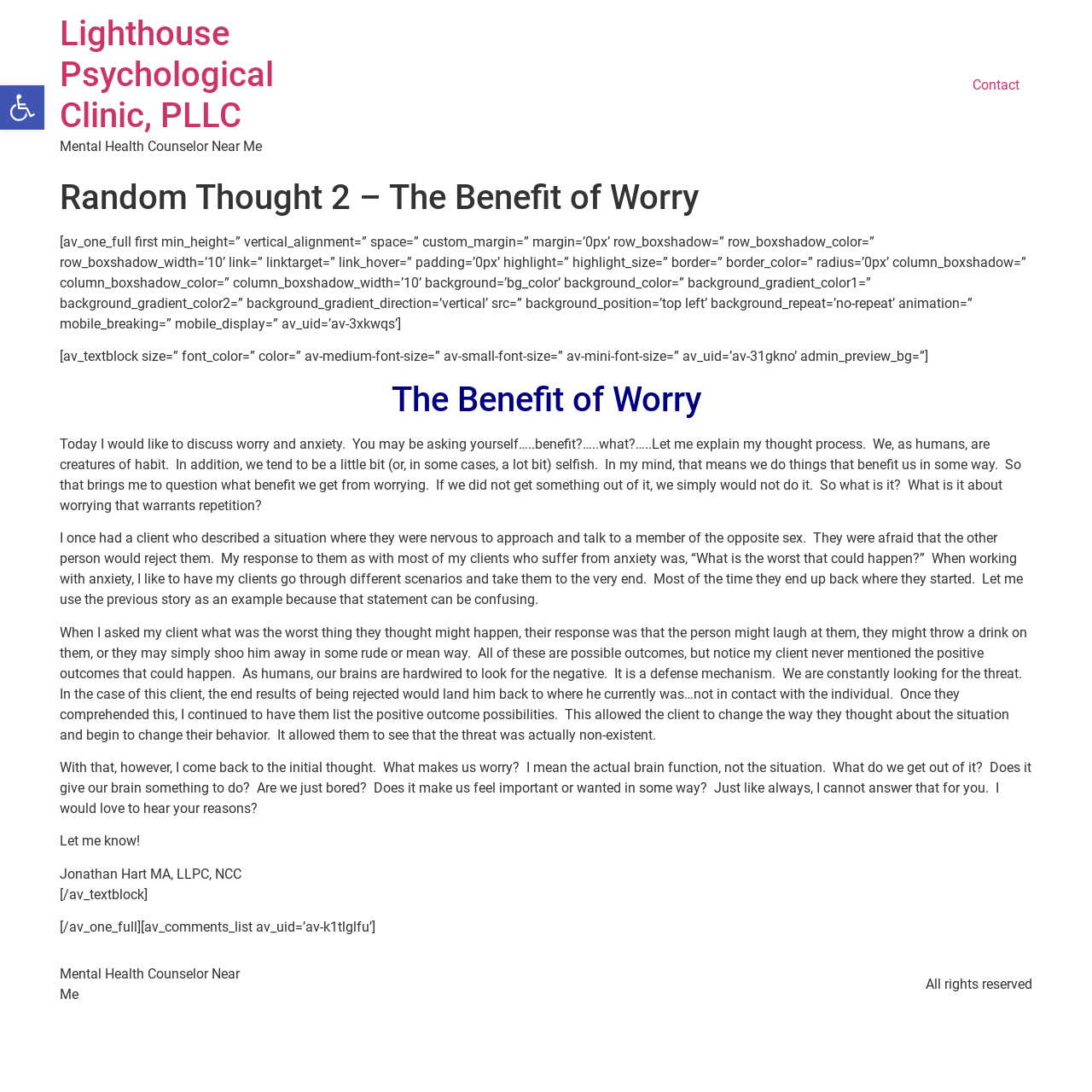Given the element description Contact, specify the bounding box coordinates of the corresponding UI element in the format (top-left x, top-left y, bottom-right x, bottom-right y). All values must be between 0 and 1.

[0.879, 0.062, 0.945, 0.094]